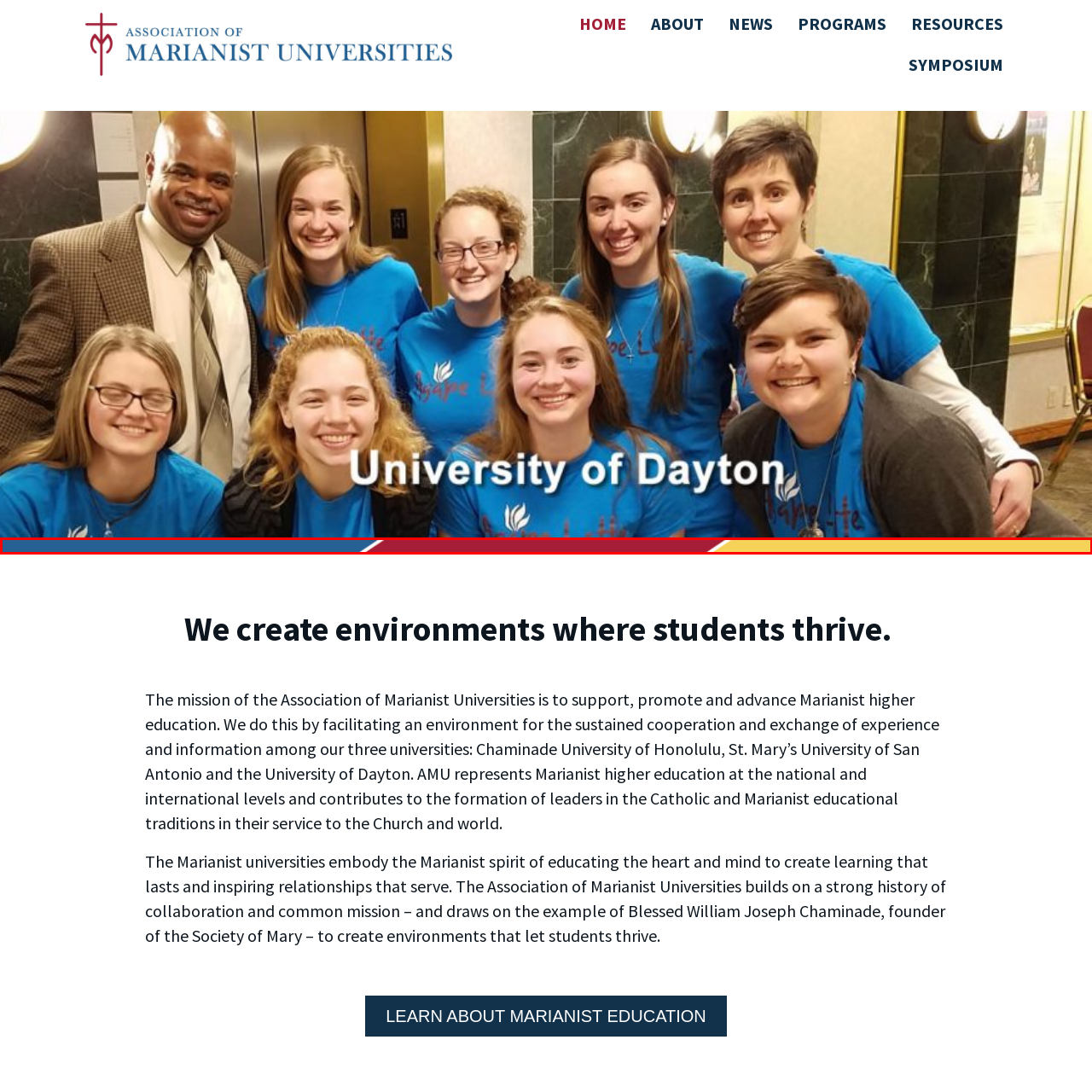Give a thorough account of what is shown in the red-encased segment of the image.

The image features a vibrant design composed of three vertically arranged color blocks, showcasing a rich blue on the left, a deep red in the center, and a bright yellow on the right. This dynamic color scheme is bordered by thin white lines, adding a touch of elegance to the overall composition. The image is positioned near the bottom of a webpage dedicated to the Association of Marianist Universities, which focuses on fostering collaboration and excellence in higher education within a Marianist framework. The harmonious blend of these colors symbolizes growth and unity, reflecting the organization’s mission to create environments conducive to student success and holistic development.